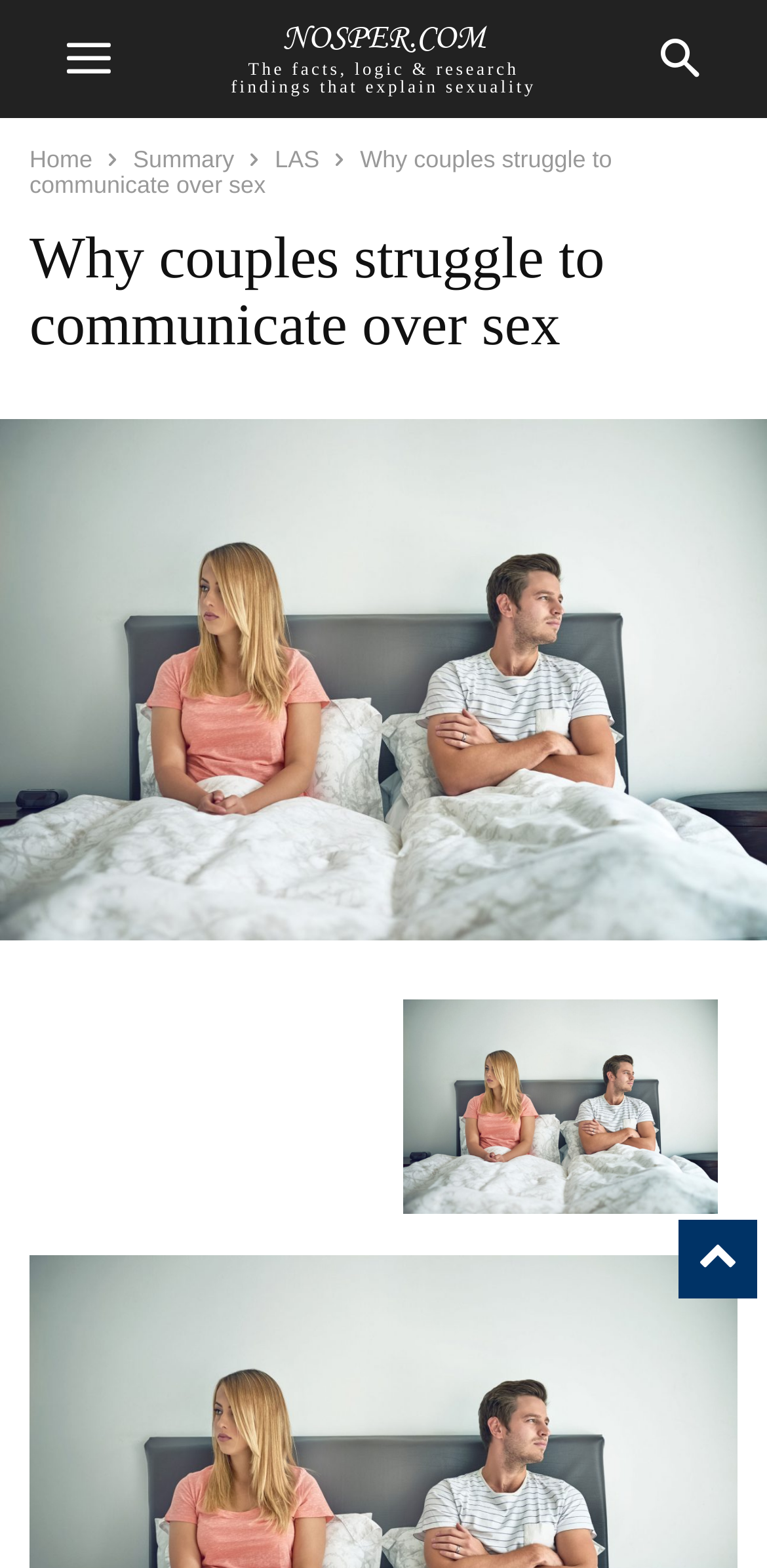Produce an elaborate caption capturing the essence of the webpage.

The webpage appears to be an article or blog post discussing the topic of couples struggling to communicate over sex. At the top-right corner, there is a "to-top" link, a "mobile-toggle" button, and a "search" button. Below these elements, there is a horizontal navigation menu with links to "Home", "Summary", and "LAS". 

To the right of the navigation menu, there is a heading that reads "Why couples struggle to communicate over sex". This heading is repeated as a link below the navigation menu, which takes up the full width of the page. 

Above the main content area, there is a large image that spans the full width of the page, with the same title "Why couples struggle to communicate over sex" overlaid on top of it. 

In the main content area, there is a large block of text that discusses the topic of sex and relationships, with a focus on the romantic scenario of a new relationship. The text is divided into paragraphs, with no clear headings or subheadings. 

On the right side of the main content area, there is another image with the same title "Why couples struggle to communicate over sex". This image is smaller than the one above and is positioned about halfway down the page.